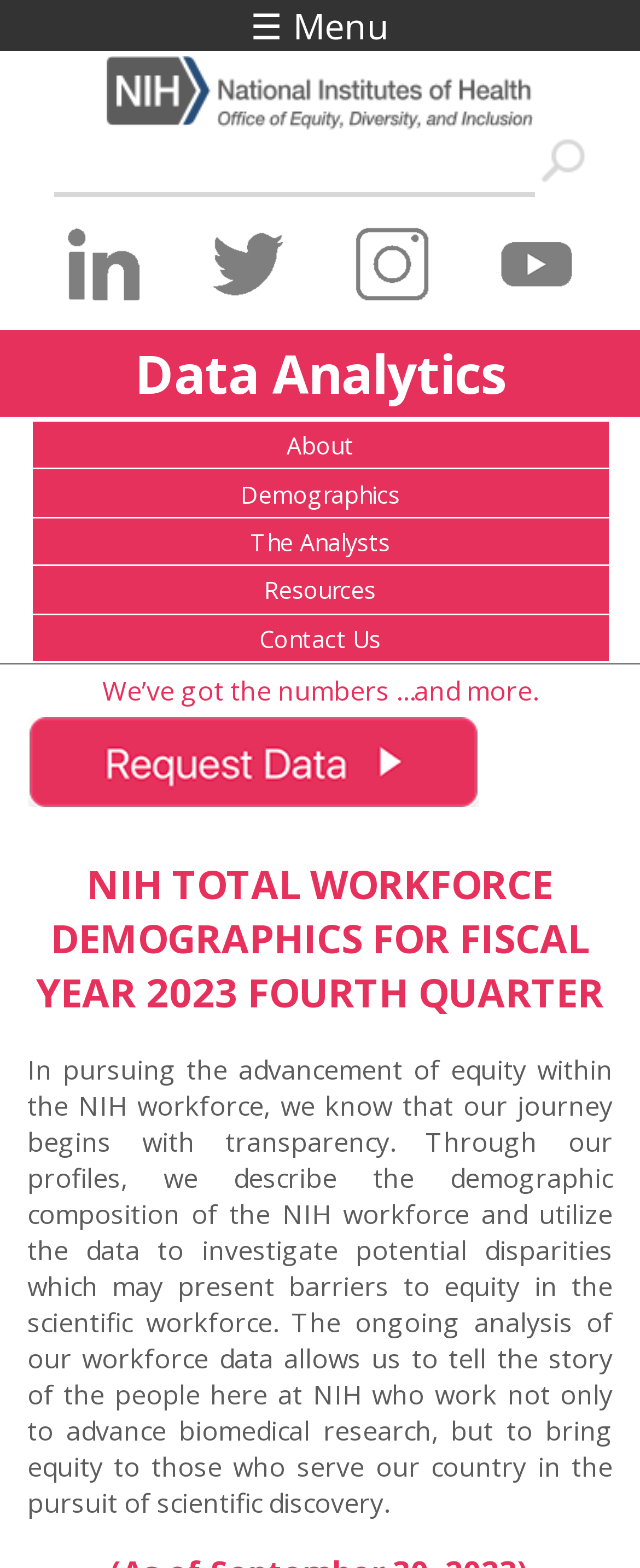Pinpoint the bounding box coordinates of the element that must be clicked to accomplish the following instruction: "Go to NIH Office of Equity, Diversity, and Inclusion". The coordinates should be in the format of four float numbers between 0 and 1, i.e., [left, top, right, bottom].

[0.167, 0.065, 0.833, 0.088]